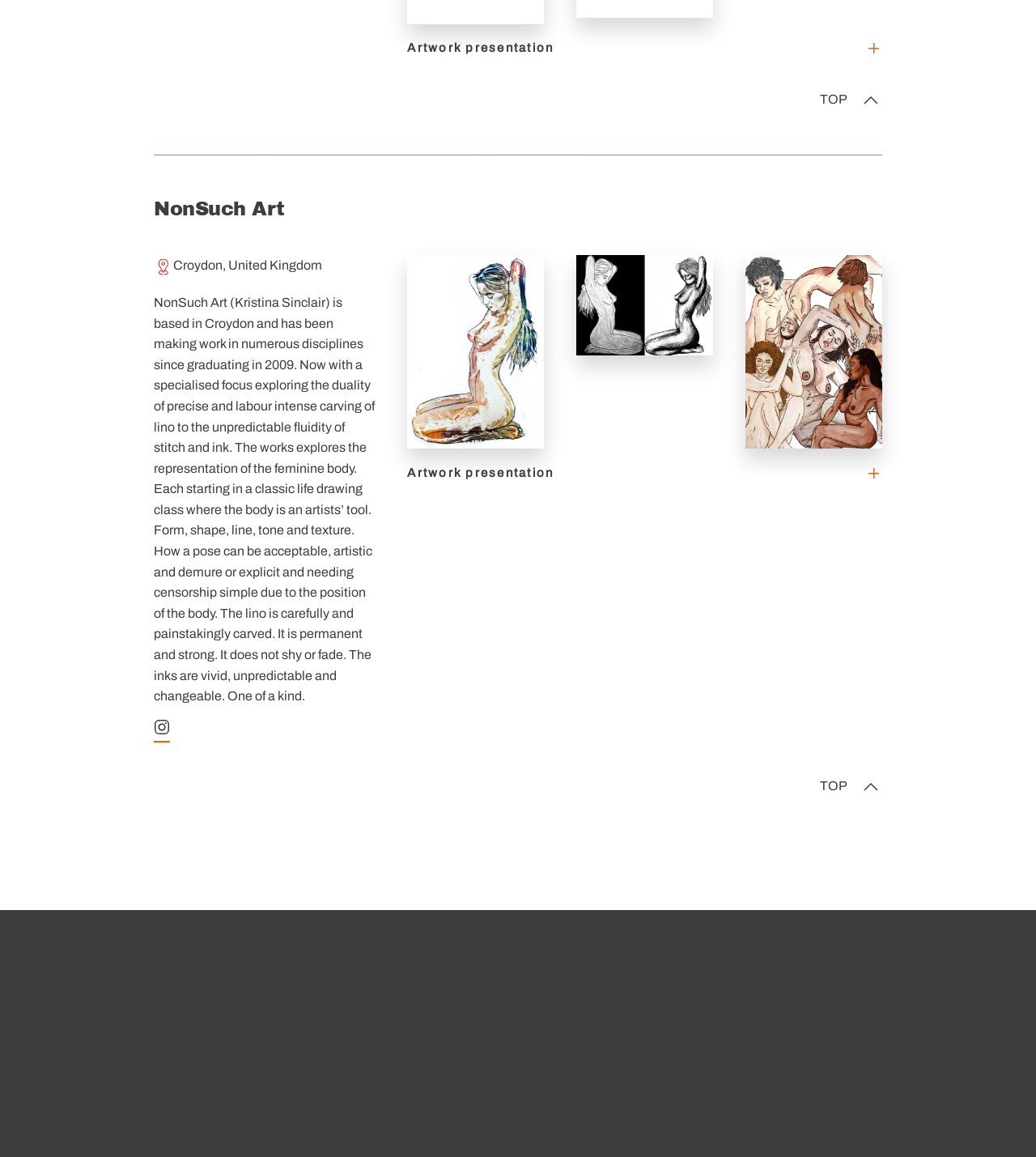Indicate the bounding box coordinates of the element that must be clicked to execute the instruction: "Click on the 'MArteLive.it' link". The coordinates should be given as four float numbers between 0 and 1, i.e., [left, top, right, bottom].

[0.516, 0.834, 0.649, 0.852]